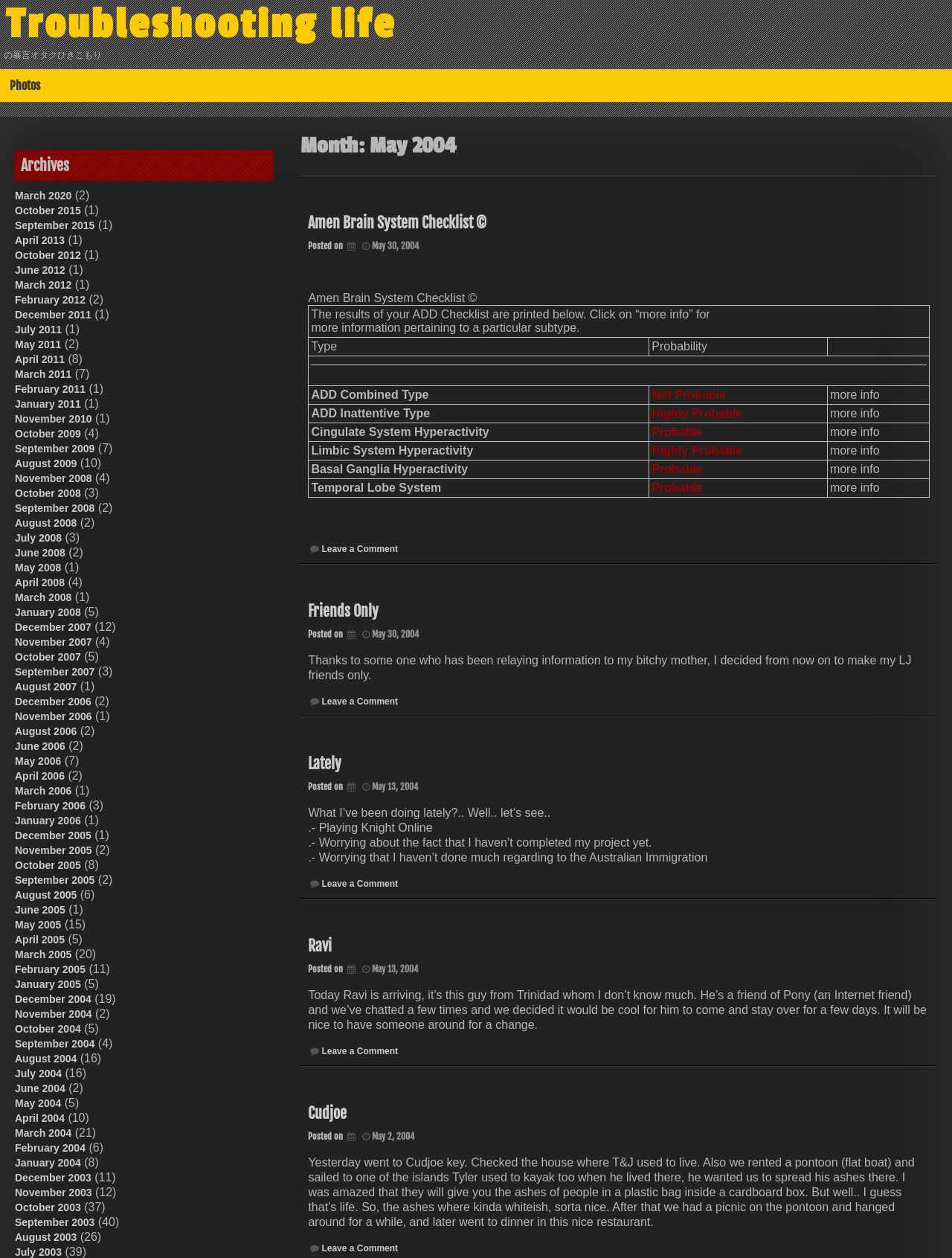Please provide a comprehensive response to the question based on the details in the image: How many articles are on this webpage?

The answer can be found by counting the number of article sections on the webpage. There are four article sections, each with a heading and content, namely 'Amen Brain System Checklist ©', 'Friends Only', 'Lately', and 'Ravi'.